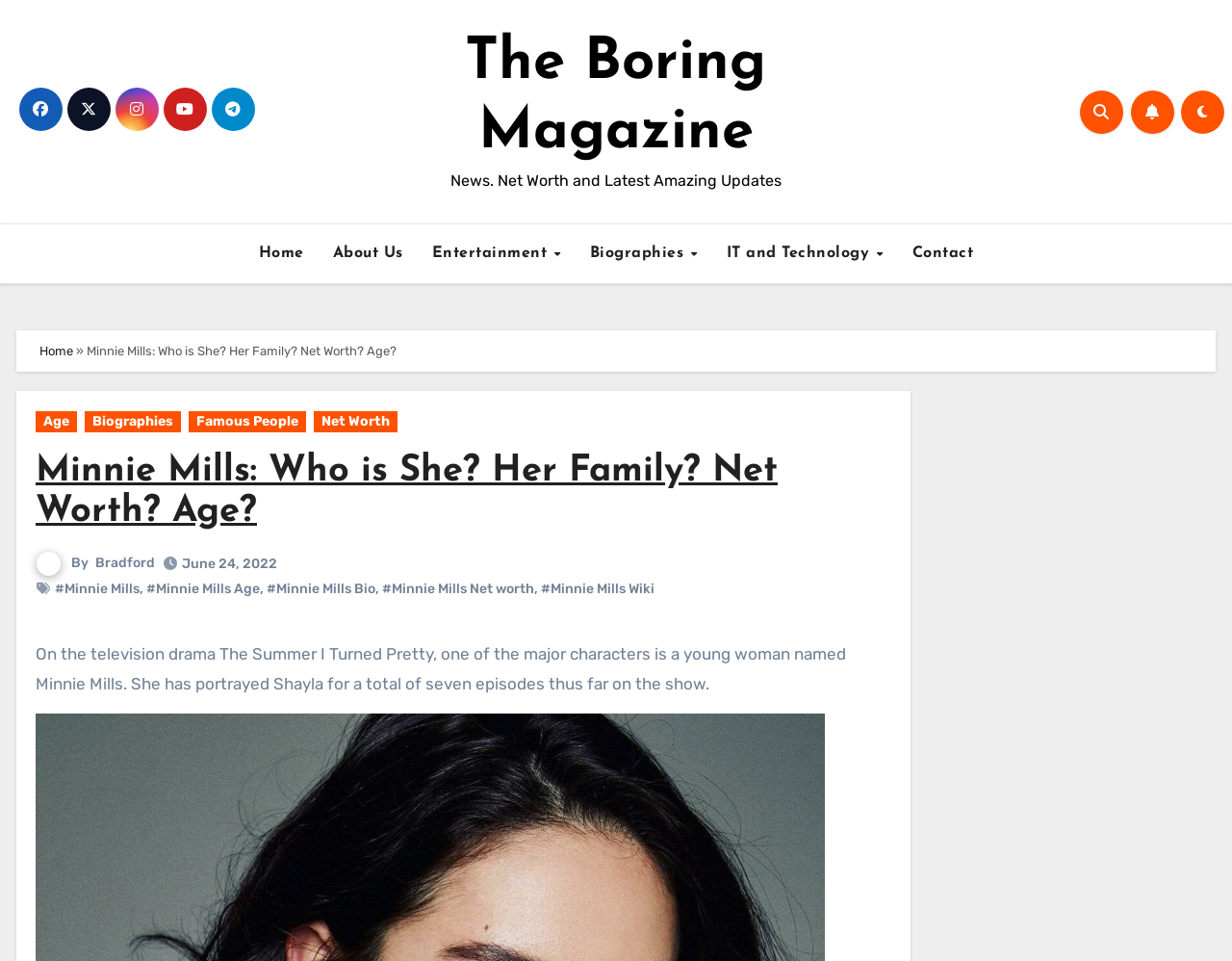Using the information from the screenshot, answer the following question thoroughly:
What are the categories available on the website?

The categories available on the website can be found in the top navigation bar, where there are links to 'Home', 'About Us', 'Entertainment', 'Biographies', 'IT and Technology', and 'Contact'.